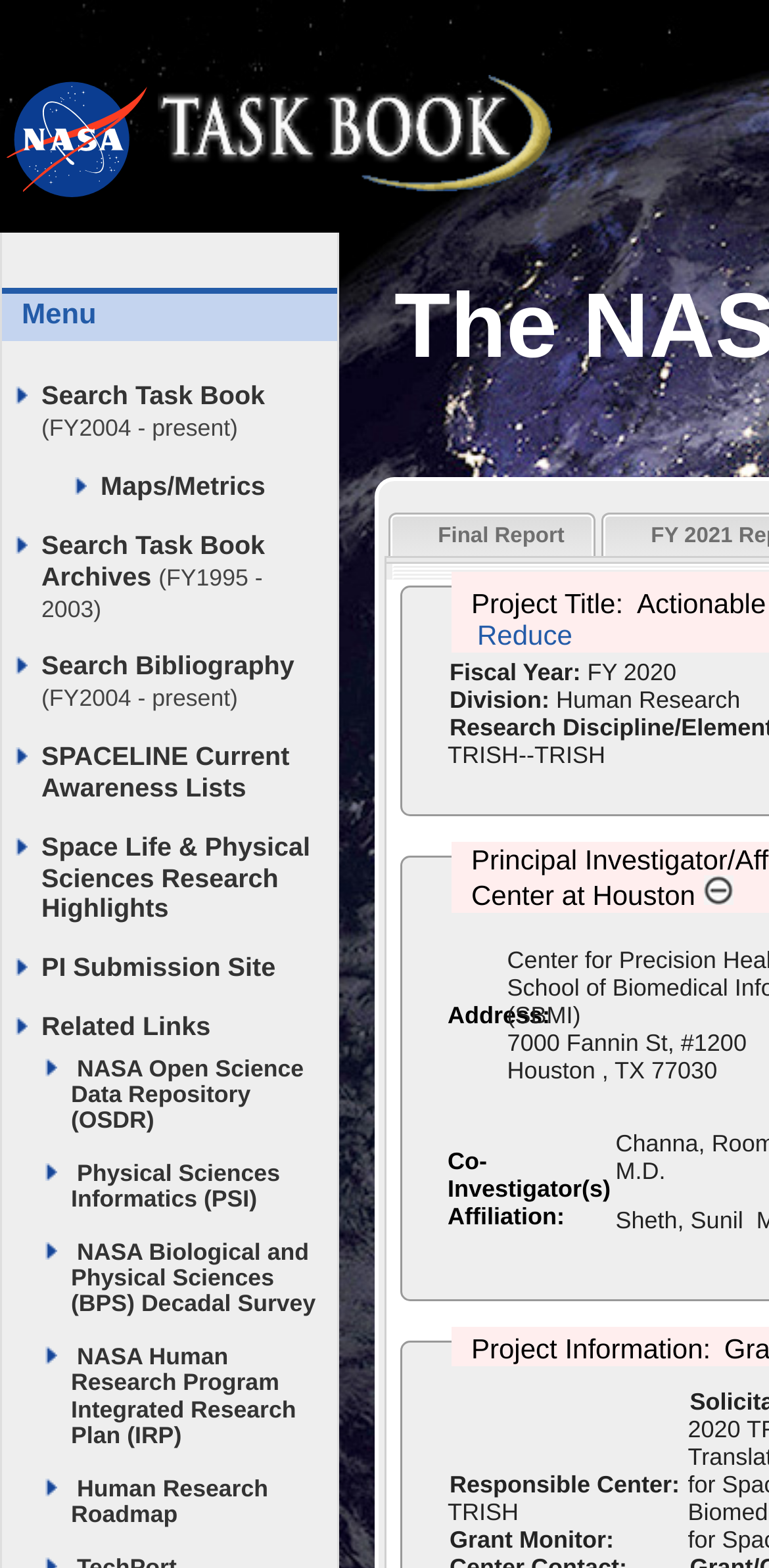Point out the bounding box coordinates of the section to click in order to follow this instruction: "Click the 'NASA Open Science Data Repository (OSDR)' link".

[0.092, 0.673, 0.395, 0.723]